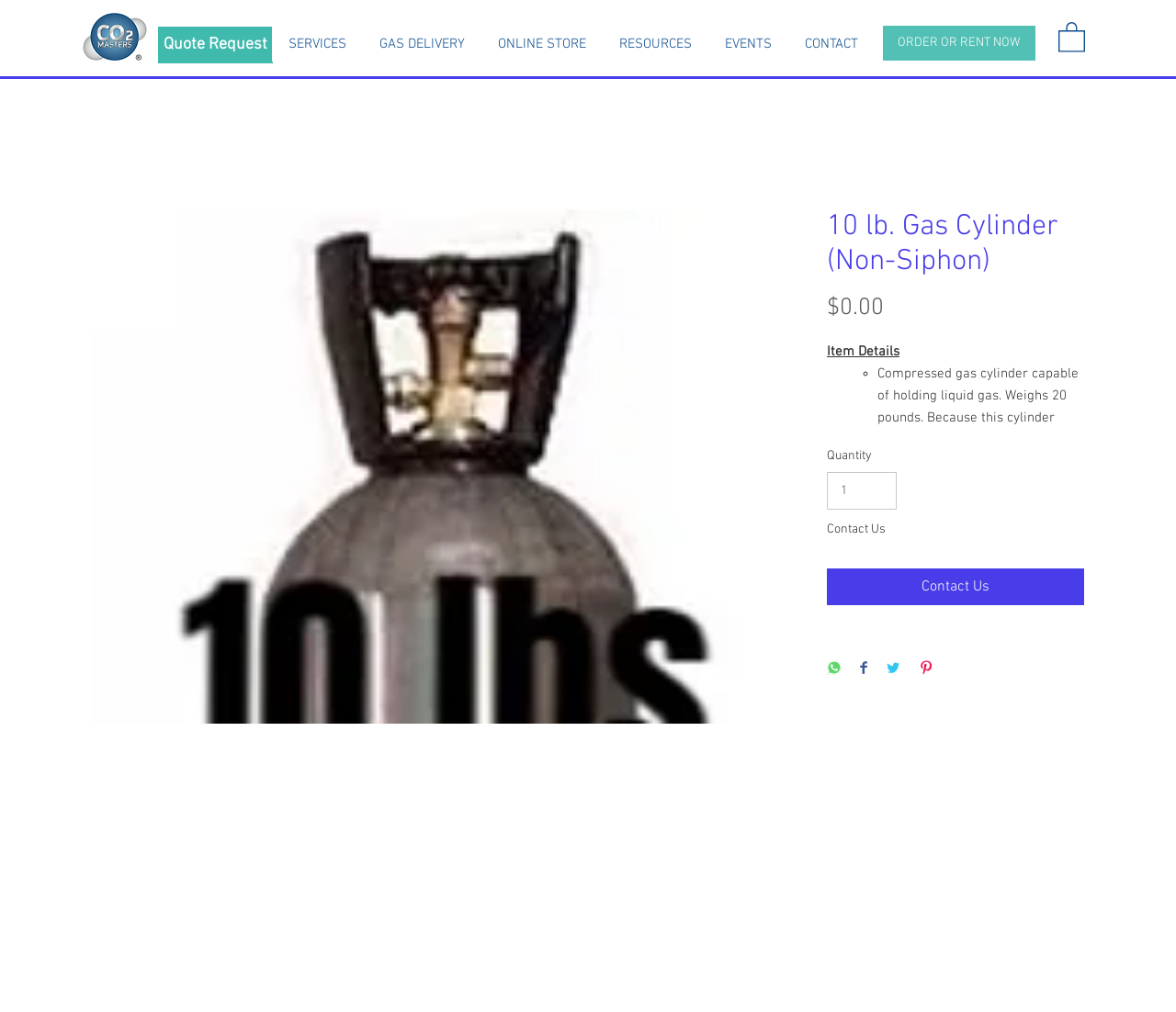Please determine the bounding box coordinates of the element to click in order to execute the following instruction: "Share on WhatsApp". The coordinates should be four float numbers between 0 and 1, specified as [left, top, right, bottom].

[0.703, 0.652, 0.716, 0.669]